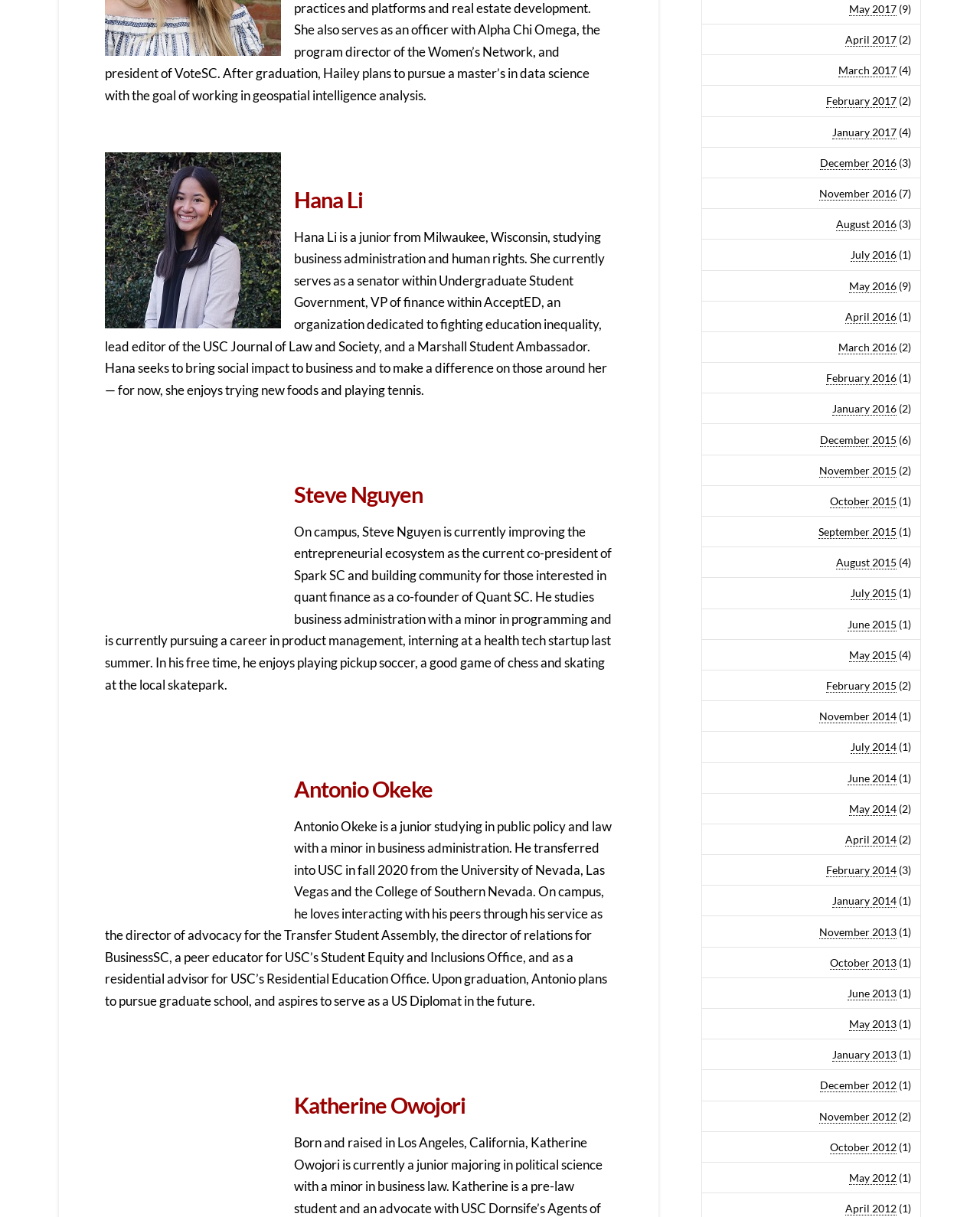Find the bounding box coordinates of the clickable area that will achieve the following instruction: "View Antonio Okeke's profile".

[0.107, 0.636, 0.625, 0.661]